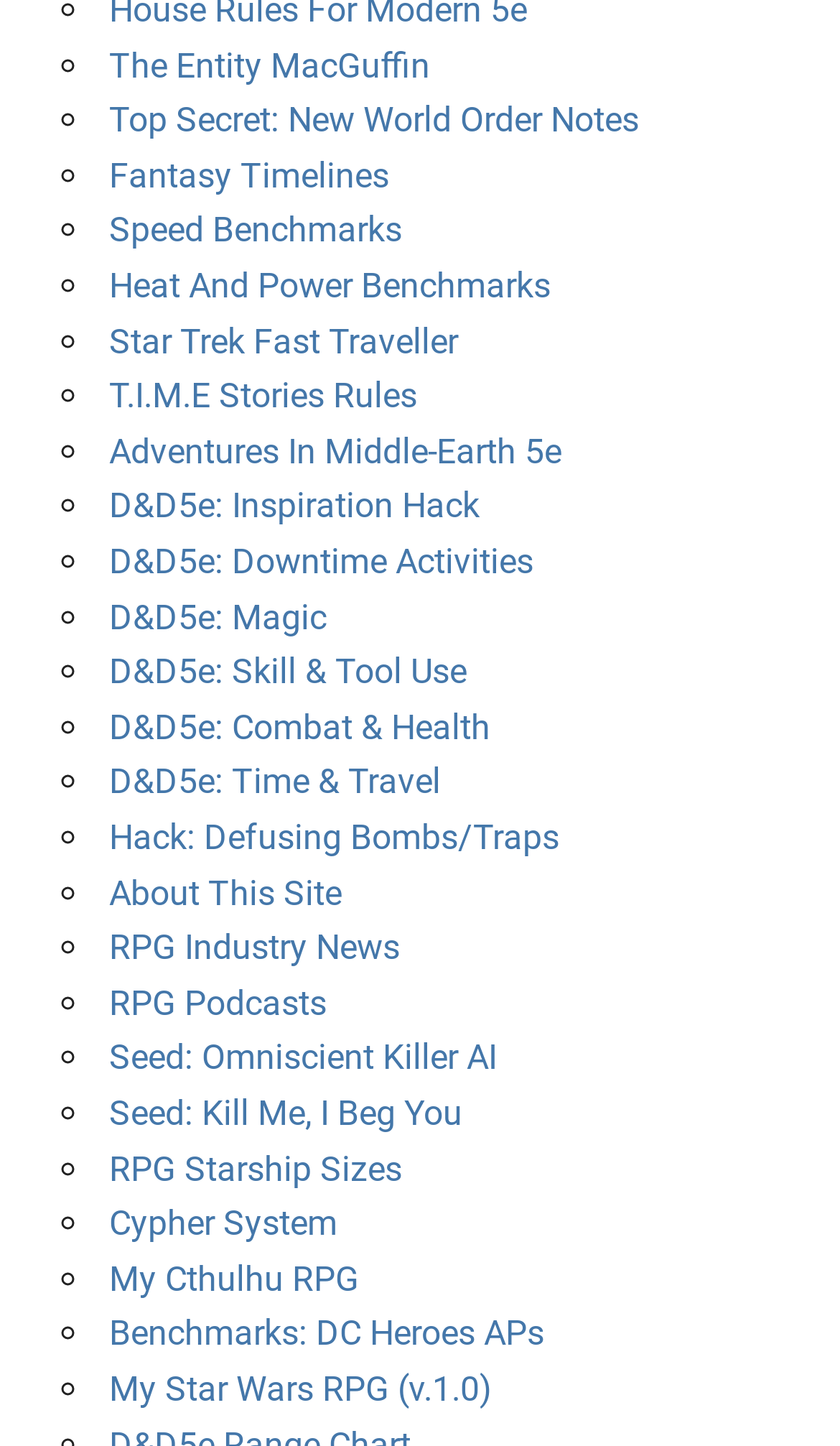Identify the bounding box coordinates for the region of the element that should be clicked to carry out the instruction: "View Adventures In Middle-Earth 5e". The bounding box coordinates should be four float numbers between 0 and 1, i.e., [left, top, right, bottom].

[0.13, 0.298, 0.669, 0.326]